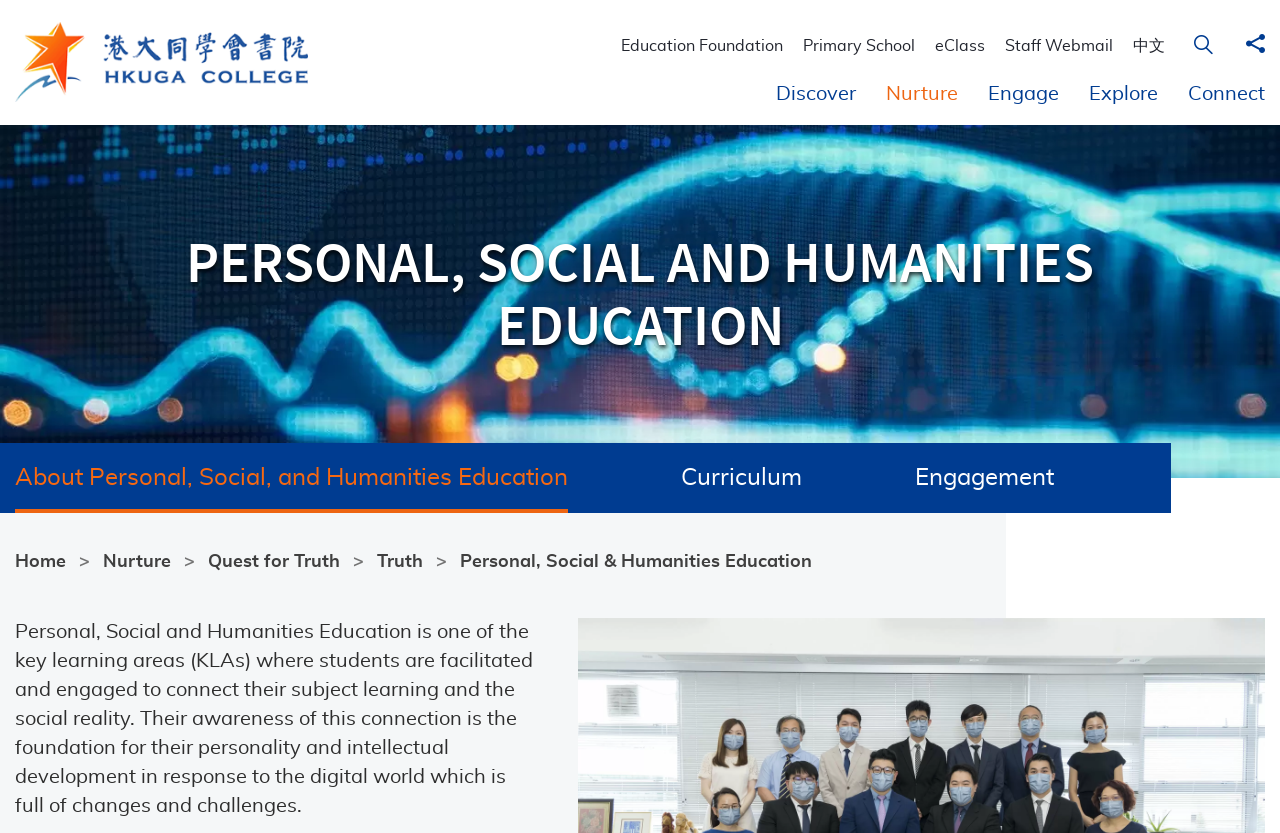Locate the bounding box coordinates of the clickable area to execute the instruction: "go to HKUGA College homepage". Provide the coordinates as four float numbers between 0 and 1, represented as [left, top, right, bottom].

[0.012, 0.027, 0.24, 0.123]